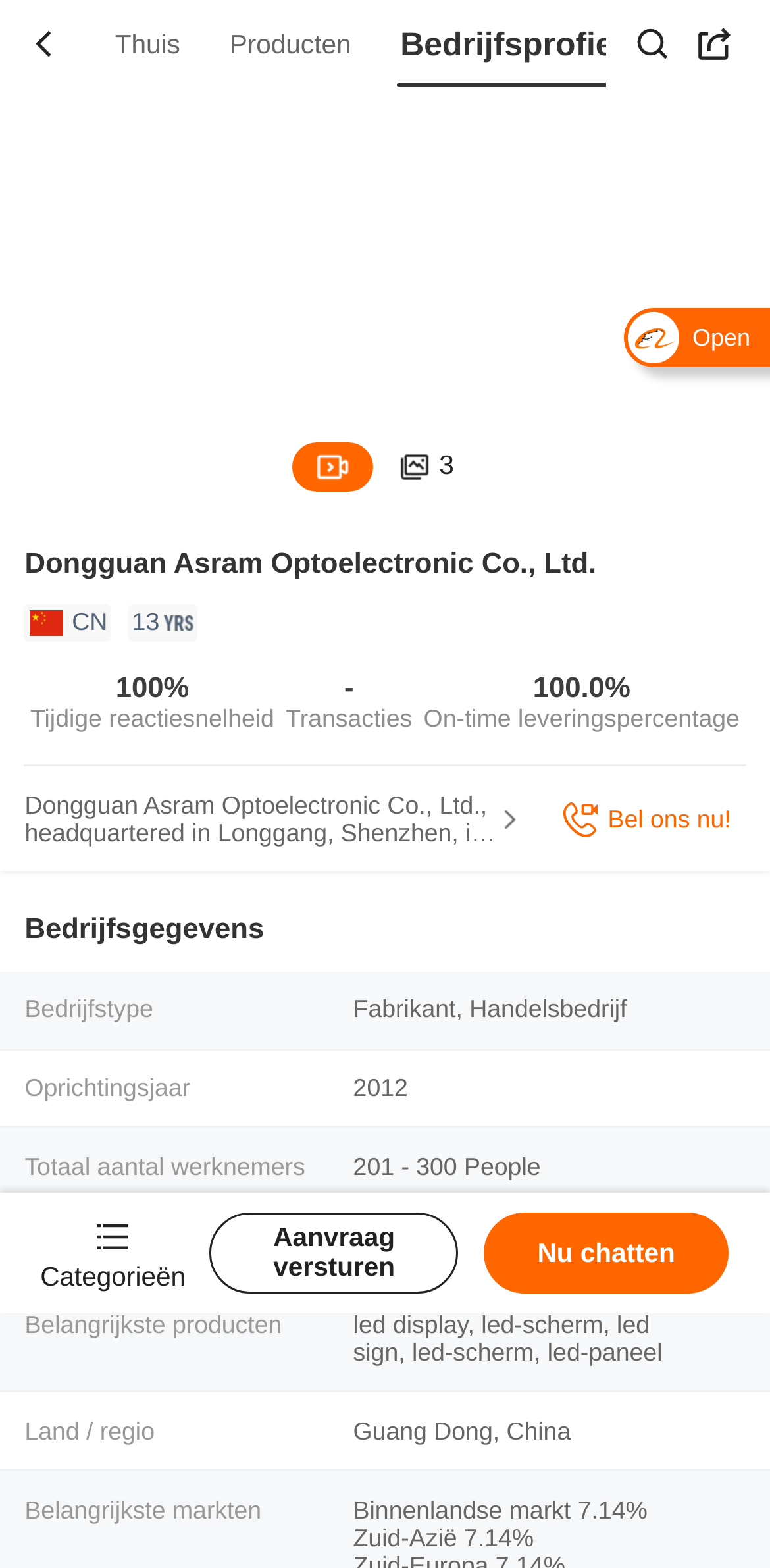Provide a brief response to the question below using a single word or phrase: 
What is the on-time delivery percentage?

100.0%